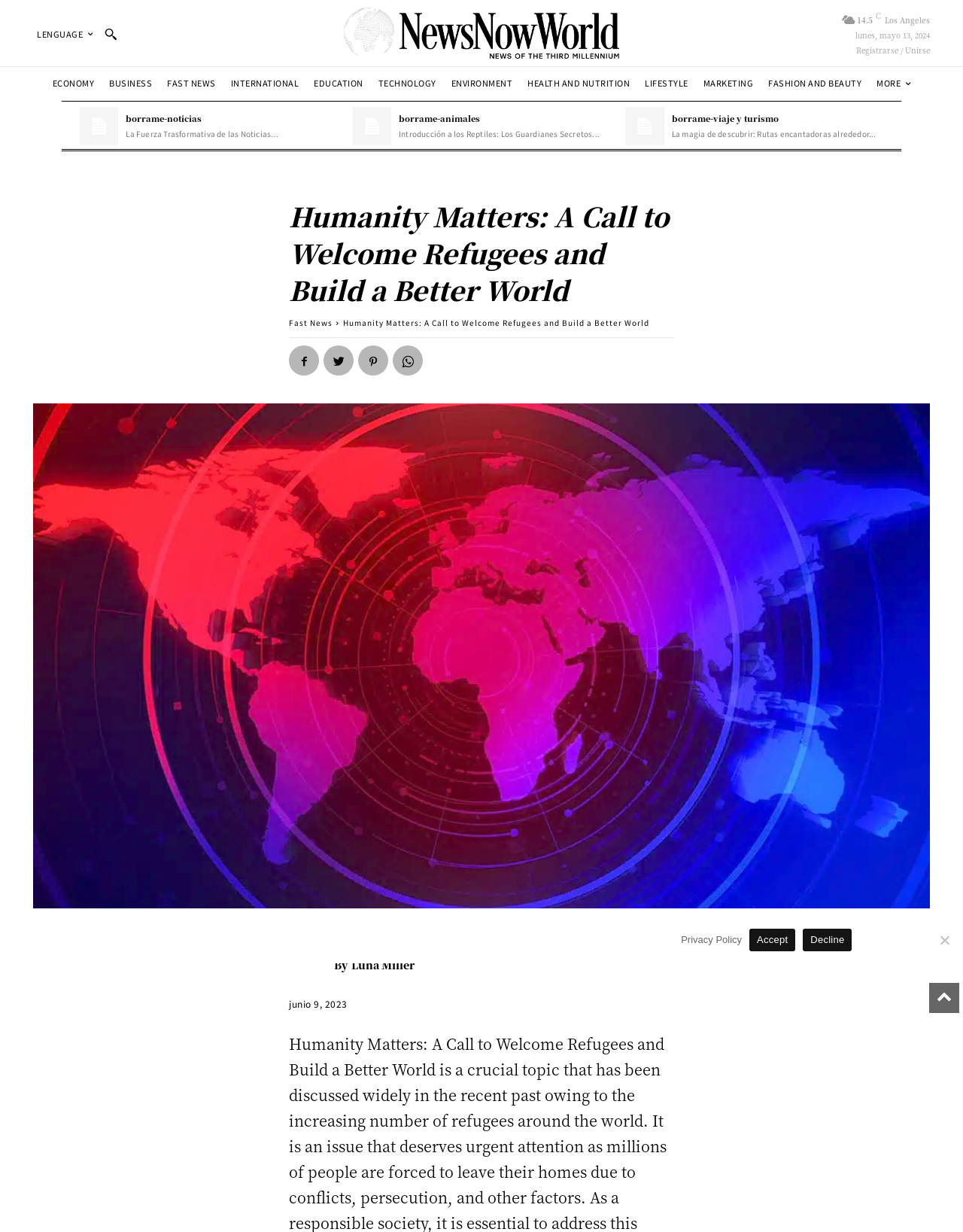Using the description "Fast News", locate and provide the bounding box of the UI element.

[0.17, 0.06, 0.228, 0.076]